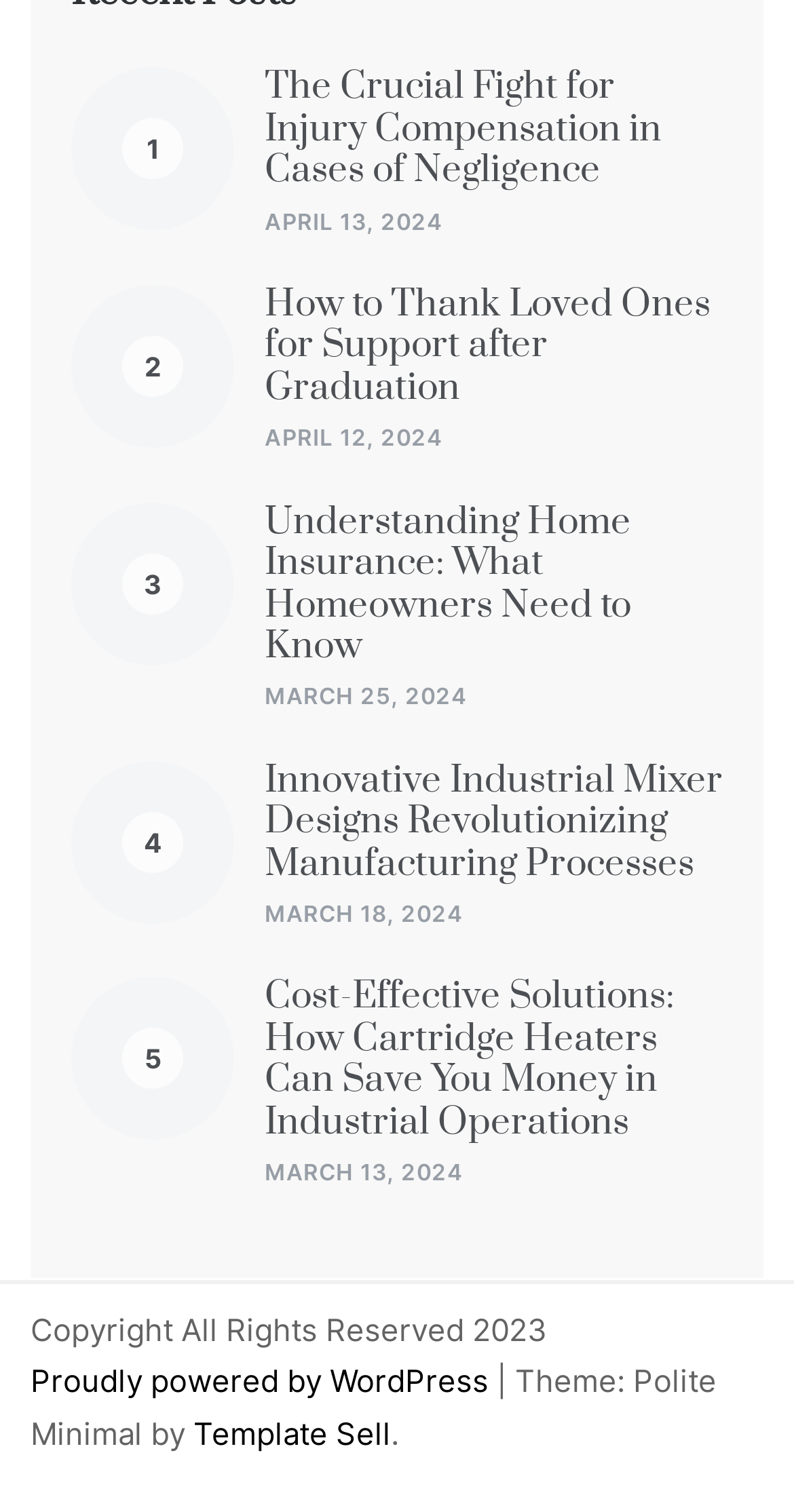What is the platform powering this website?
From the image, provide a succinct answer in one word or a short phrase.

WordPress